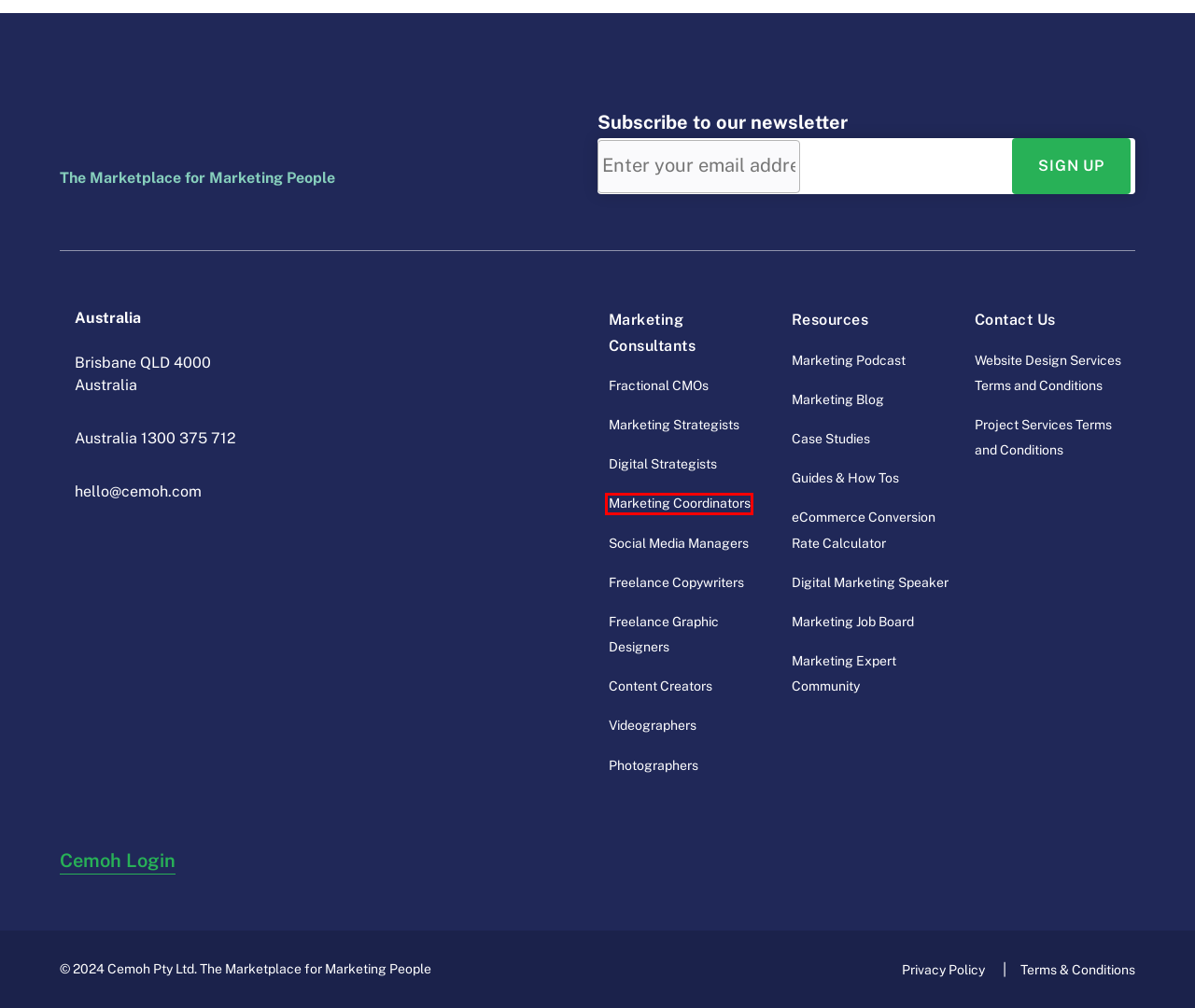Review the webpage screenshot provided, noting the red bounding box around a UI element. Choose the description that best matches the new webpage after clicking the element within the bounding box. The following are the options:
A. Hire Digital Strategists • Cemoh • Hire Your Expert Now
B. Hire Marketing Consultants • Available Now • Cemoh
C. Marketing Guides & How To Articles • Cemoh
D. Cemoh Marketing Podcast | 100+ Episodes Ready To Stream
E. Hire Marketing Coordinators • Cemoh • Marketing Staff On Demand
F. Privacy Policy • Cemoh
G. Website Design Services Terms And Conditions • Cemoh
H. Hire Content Creators • Cemoh • Top Experts Available Now

E